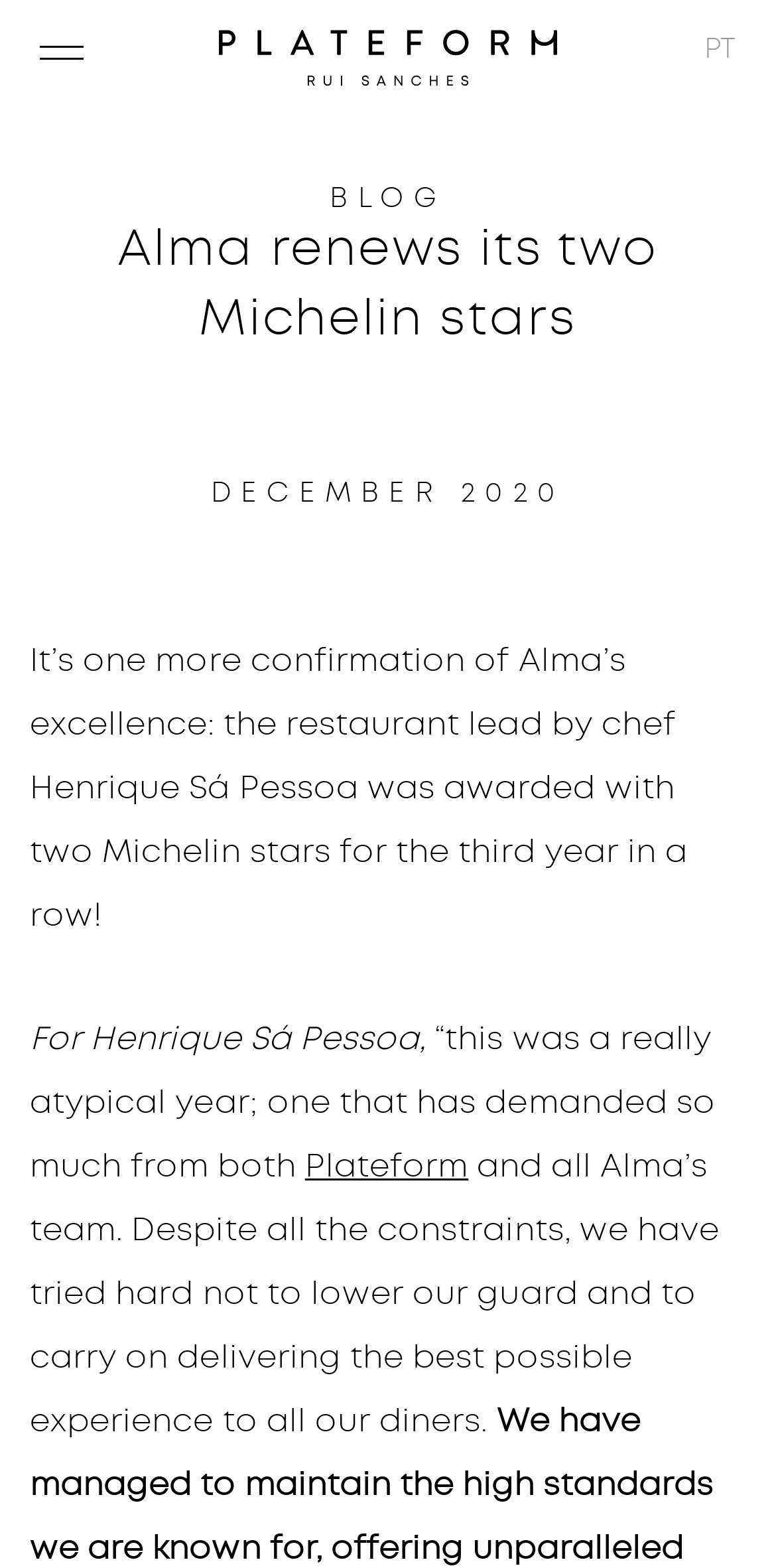What is the name of the chef?
Based on the image, please offer an in-depth response to the question.

I found the name of the chef in the text 'the restaurant lead by chef Henrique Sá Pessoa was awarded with two Michelin stars for the third year in a row!'.